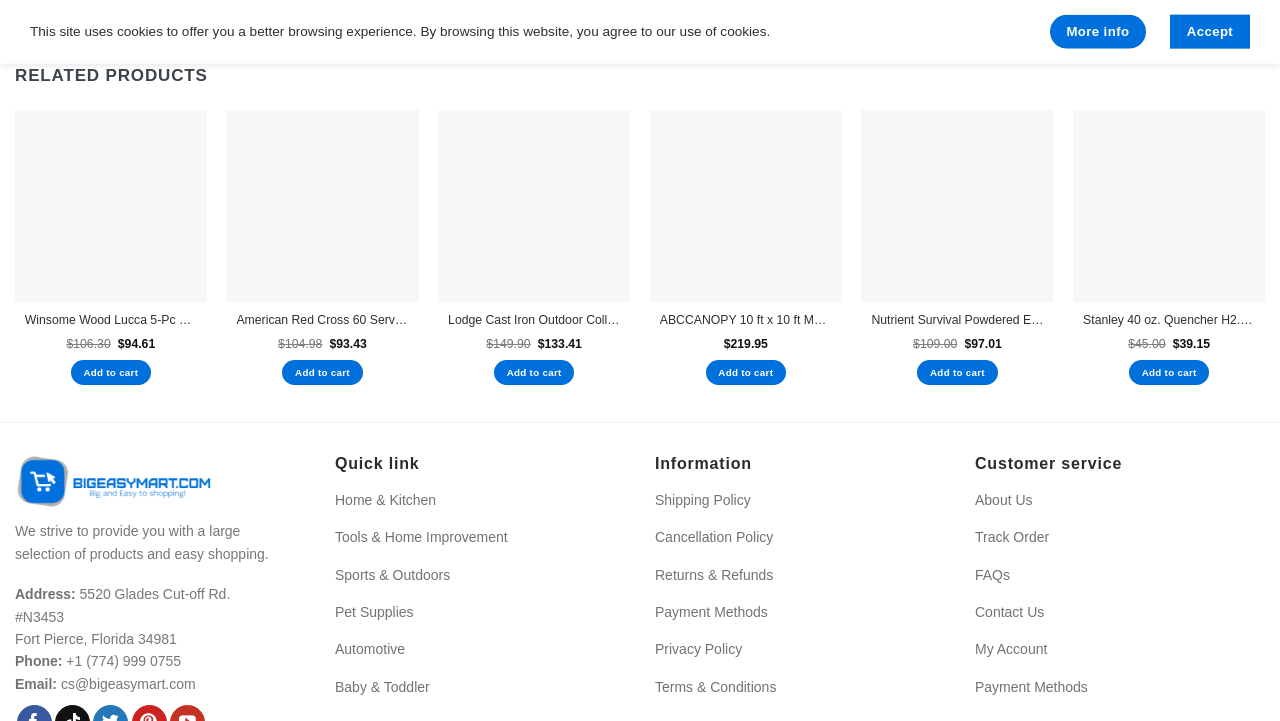What is the address of the company?
Using the image, respond with a single word or phrase.

5520 Glades Cut-off Rd. #N3453, Fort Pierce, Florida 34981